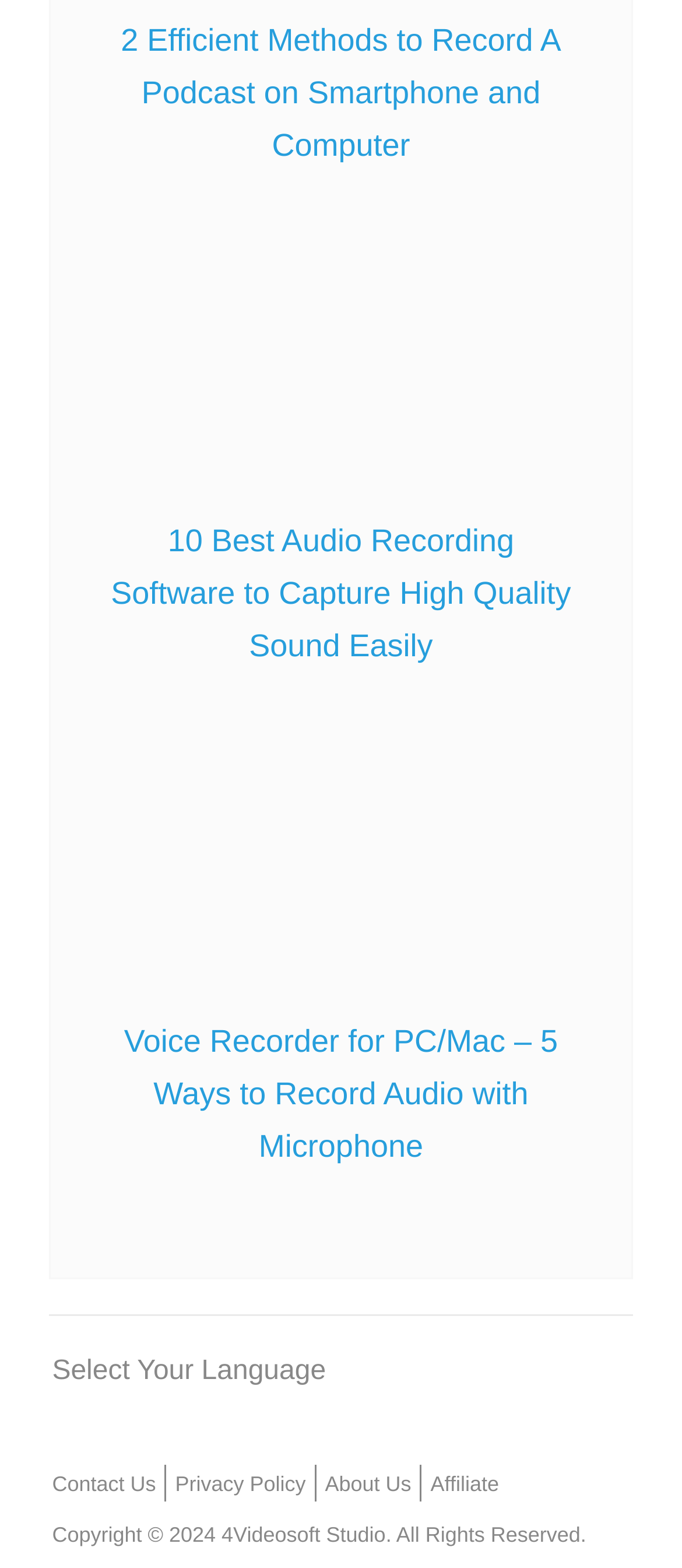Could you provide the bounding box coordinates for the portion of the screen to click to complete this instruction: "Select English as the language"?

[0.076, 0.902, 0.141, 0.92]